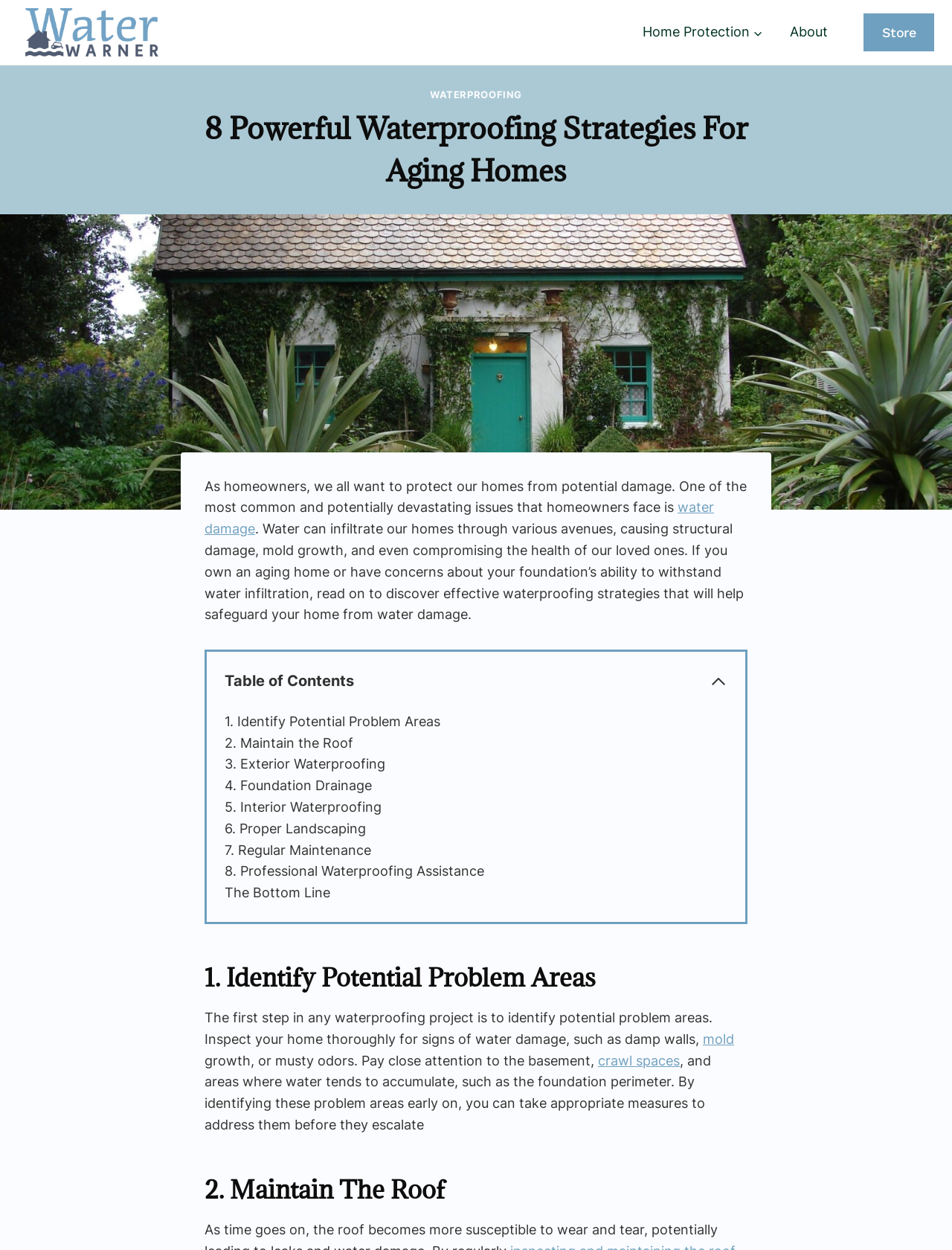Identify the bounding box coordinates of the section that should be clicked to achieve the task described: "Click on the 'Water Warner' link".

[0.019, 0.0, 0.175, 0.052]